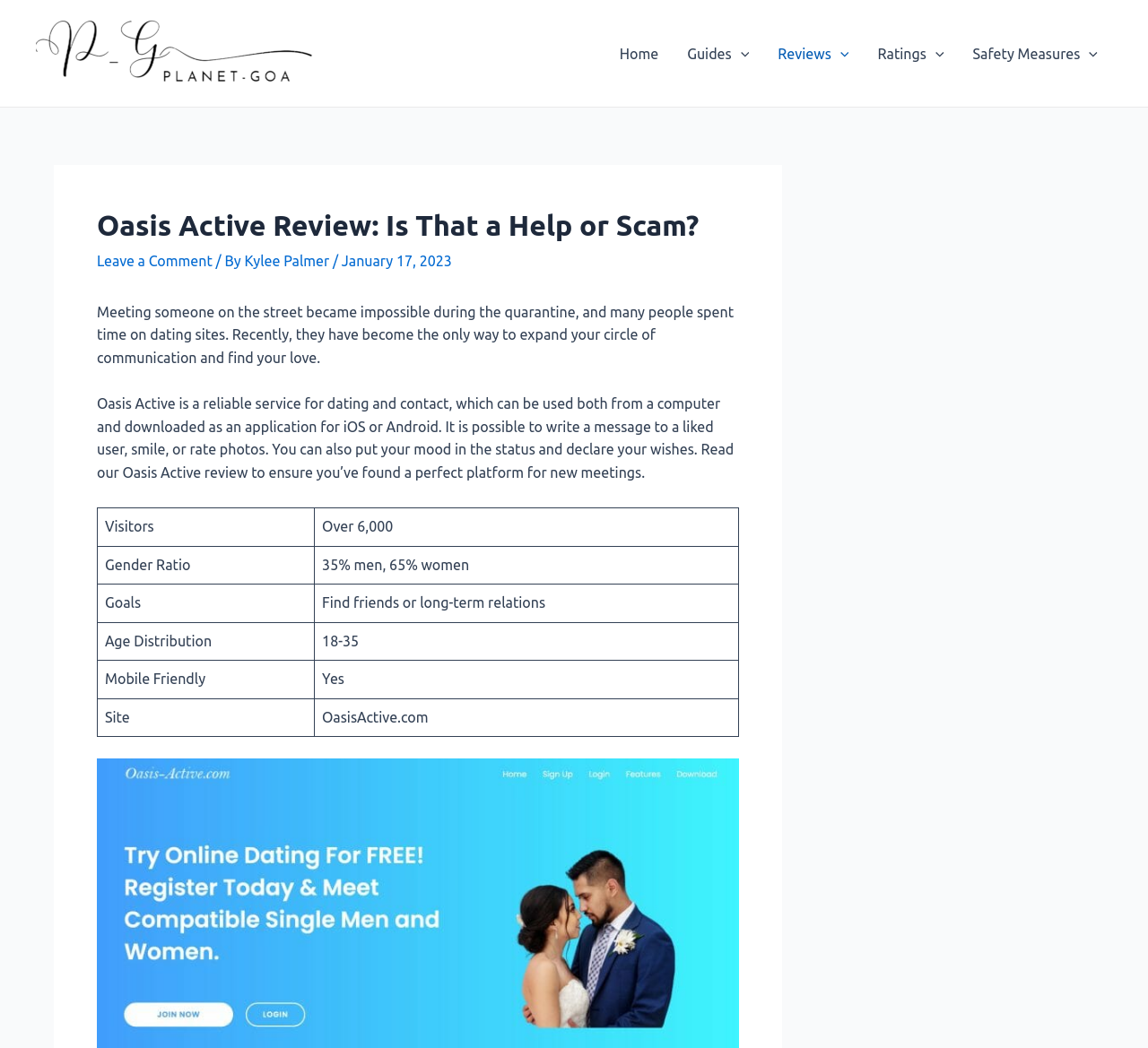Can you identify the bounding box coordinates of the clickable region needed to carry out this instruction: 'Click the Home link'? The coordinates should be four float numbers within the range of 0 to 1, stated as [left, top, right, bottom].

[0.527, 0.017, 0.586, 0.085]